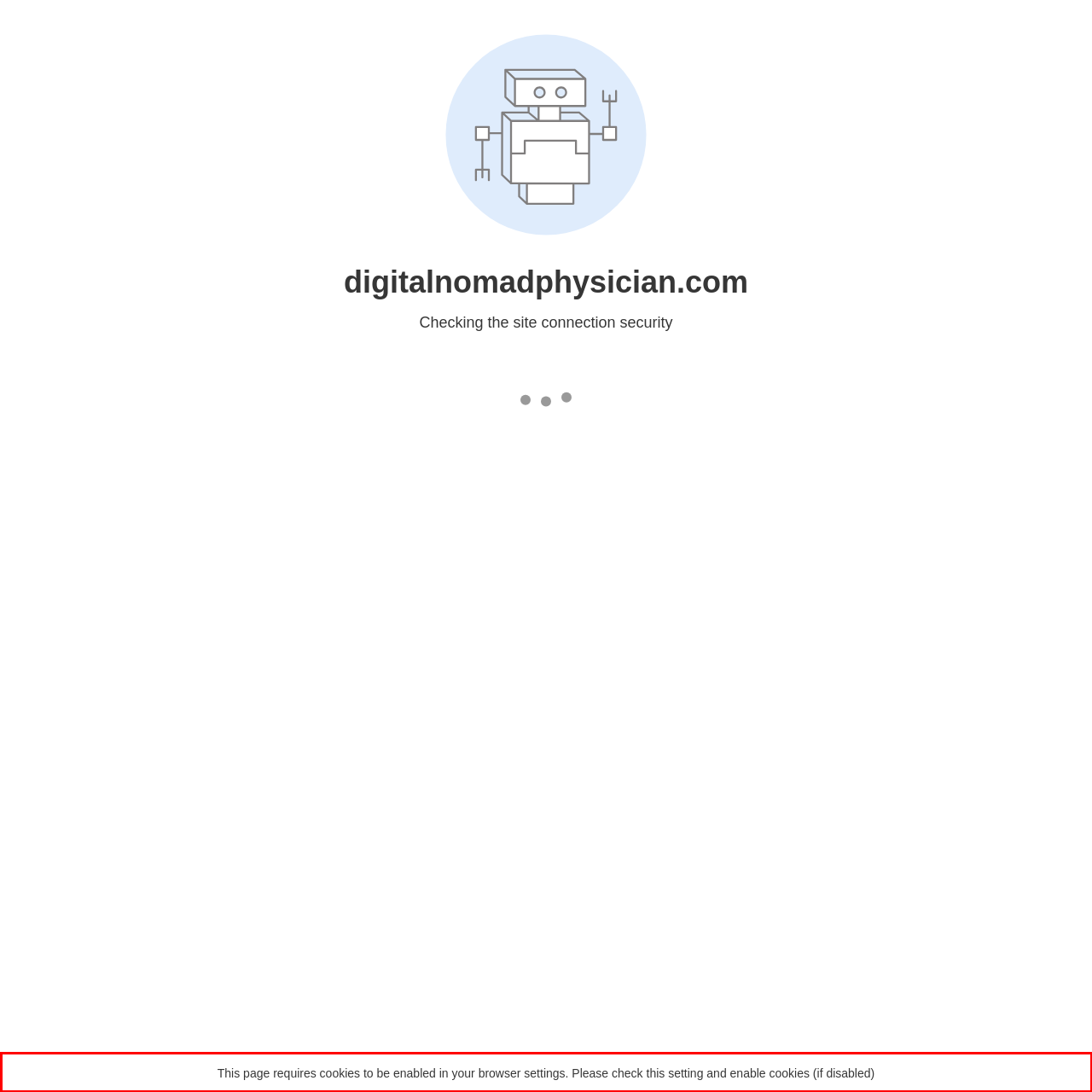Given a screenshot of a webpage containing a red bounding box, perform OCR on the text within this red bounding box and provide the text content.

This page requires cookies to be enabled in your browser settings. Please check this setting and enable cookies (if disabled)